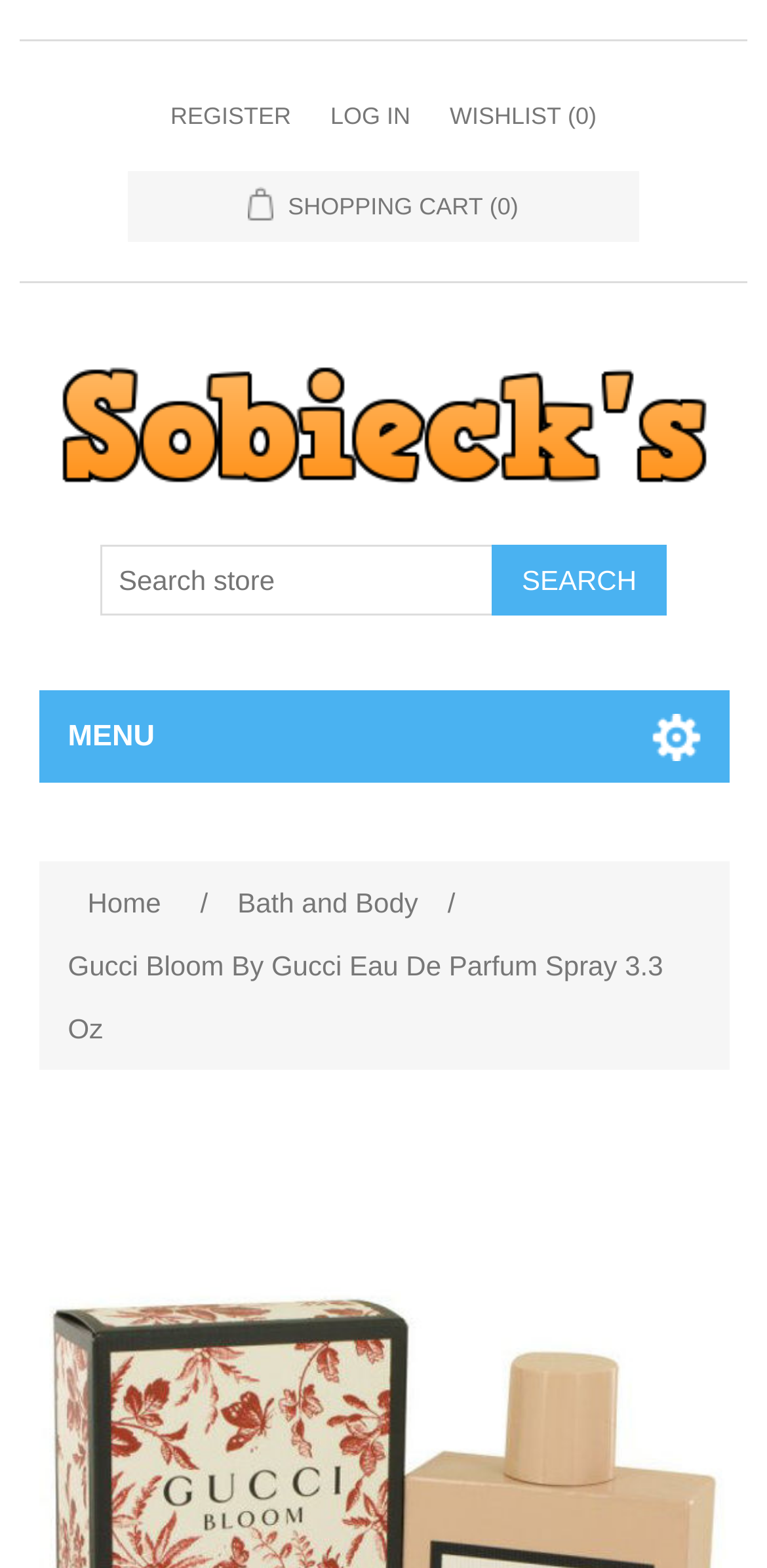Please find the bounding box coordinates of the section that needs to be clicked to achieve this instruction: "search for products".

[0.642, 0.347, 0.868, 0.393]